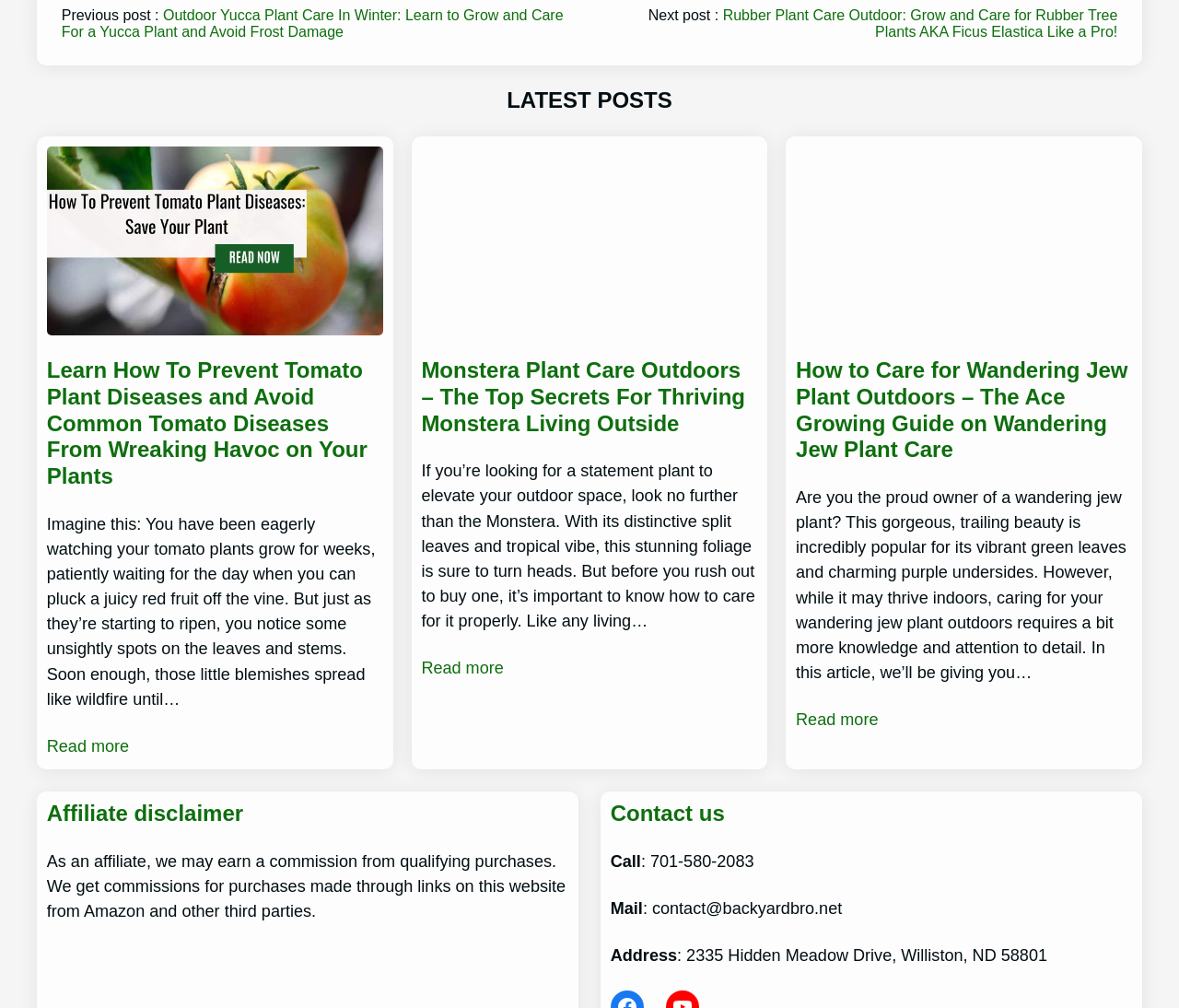Can you find the bounding box coordinates for the element that needs to be clicked to execute this instruction: "Contact us via phone"? The coordinates should be given as four float numbers between 0 and 1, i.e., [left, top, right, bottom].

[0.544, 0.846, 0.639, 0.864]